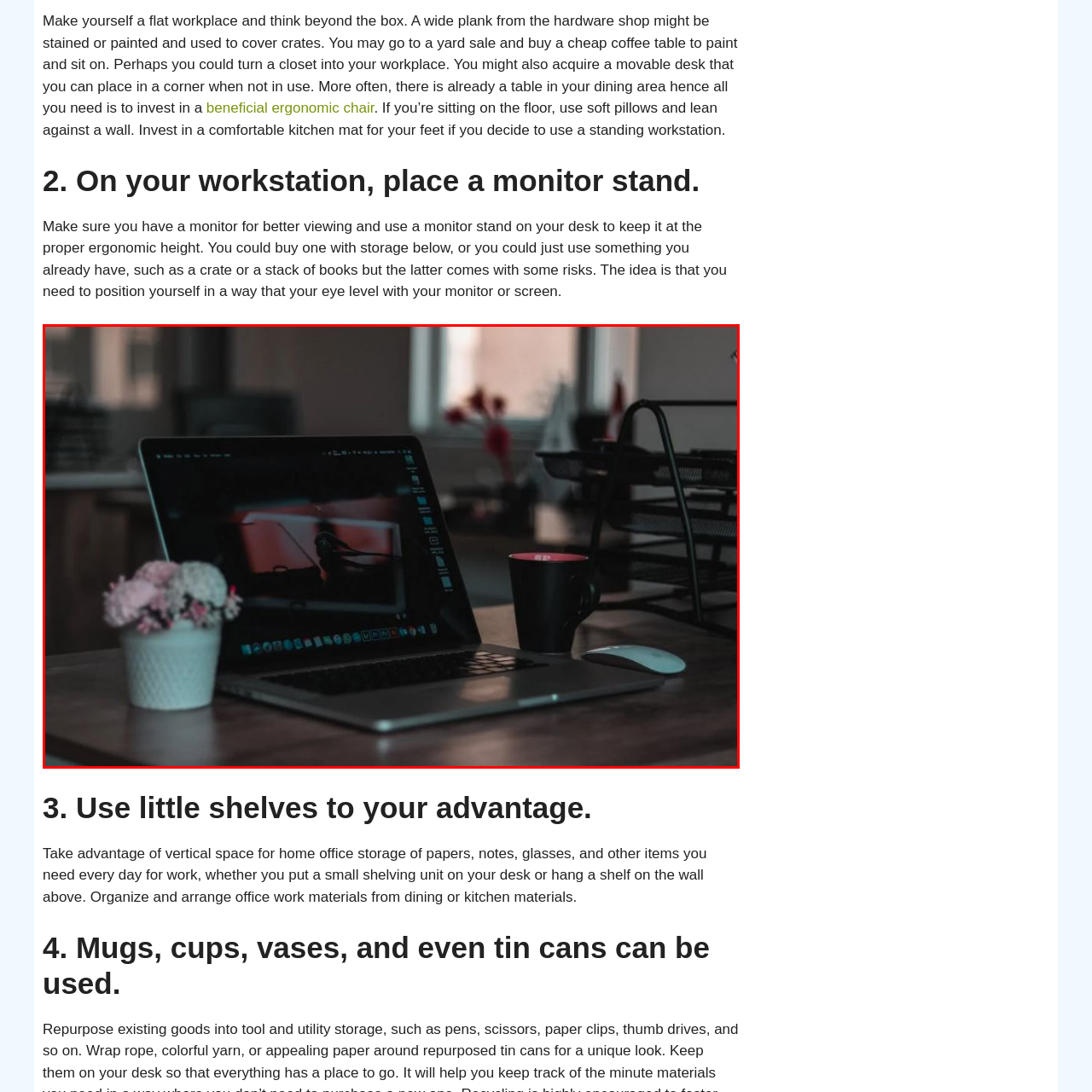Focus on the section within the red boundary and provide a detailed description.

The image showcases a cozy and stylish workspace that features a sleek laptop, positioned prominently on a wooden table. The laptop's screen displays a visually intriguing graphic, hinting at creative work or design processes. Beside it, a small, round white pot holds a delicate arrangement of pink and white flowers, adding a touch of natural beauty to the setup. Next to the flowers, a dark coffee mug with a red interior suggests a source of inspiration or comfort during work hours. A white mouse rests nearby, complementing the minimalist aesthetic. The background hints at a well-organized space with stacked files, suggesting an efficient and productive environment tailored for both creativity and concentration.